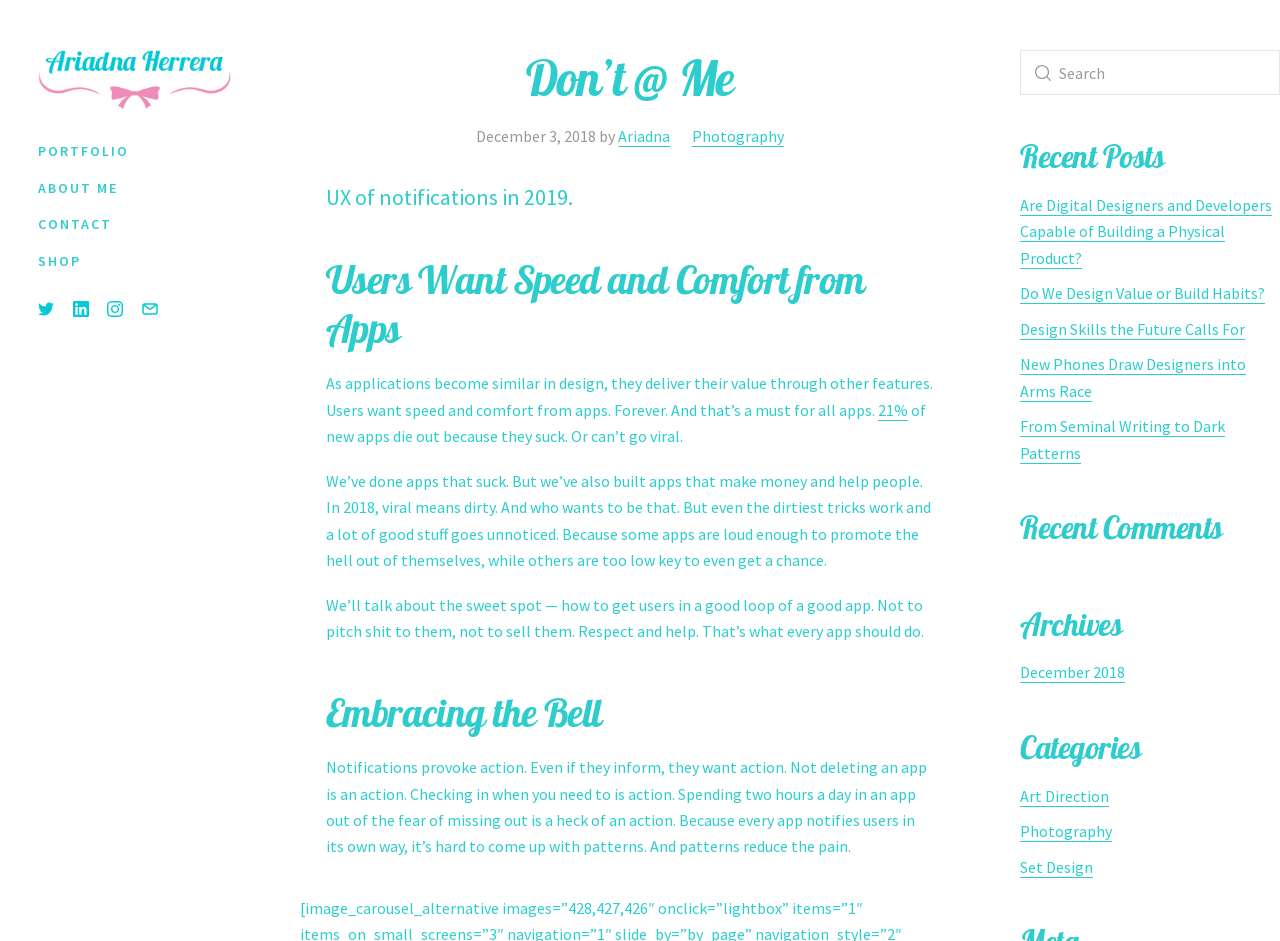Determine the coordinates of the bounding box that should be clicked to complete the instruction: "Search for something". The coordinates should be represented by four float numbers between 0 and 1: [left, top, right, bottom].

[0.797, 0.053, 1.0, 0.101]